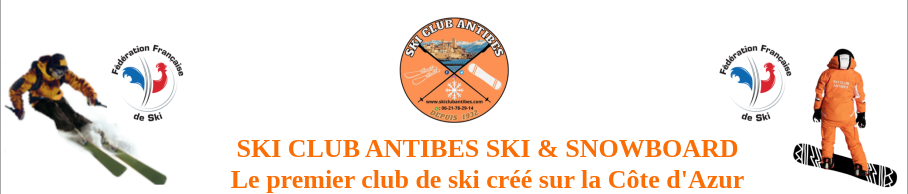What is the translation of the slogan 'Le premier club de ski créé sur la Côte d'Azur'?
From the details in the image, provide a complete and detailed answer to the question.

The slogan is displayed below the text 'SKI CLUB ANTIBES SKI & SNOWBOARD' and its translation is provided, highlighting the club's unique position and heritage as the first ski club established in the region.